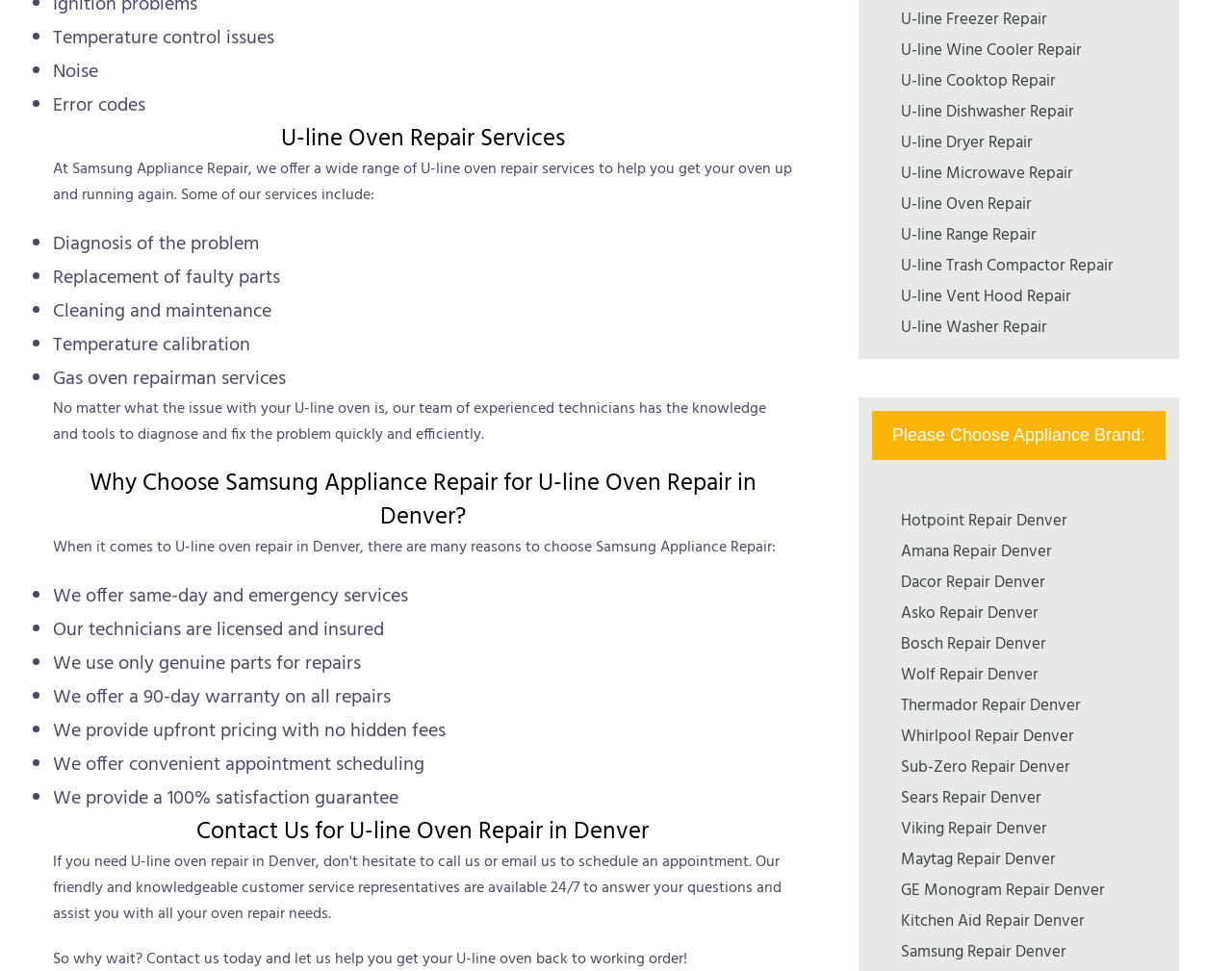Give the bounding box coordinates for the element described as: "Kitchen Aid Repair Denver".

[0.731, 0.936, 0.88, 0.963]